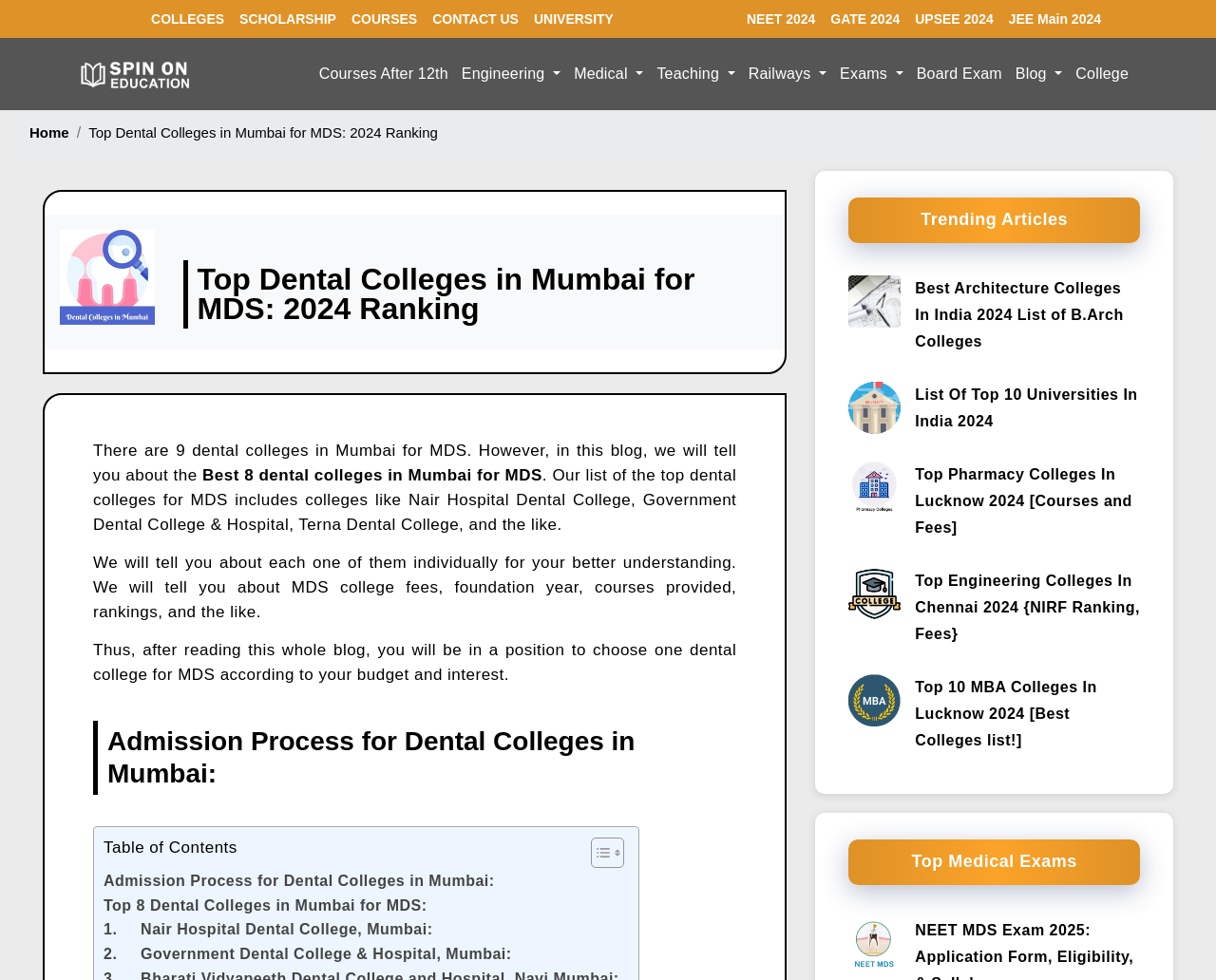Provide a short, one-word or phrase answer to the question below:
What is the purpose of the 'Toggle Table of Content' button?

To show or hide the table of contents